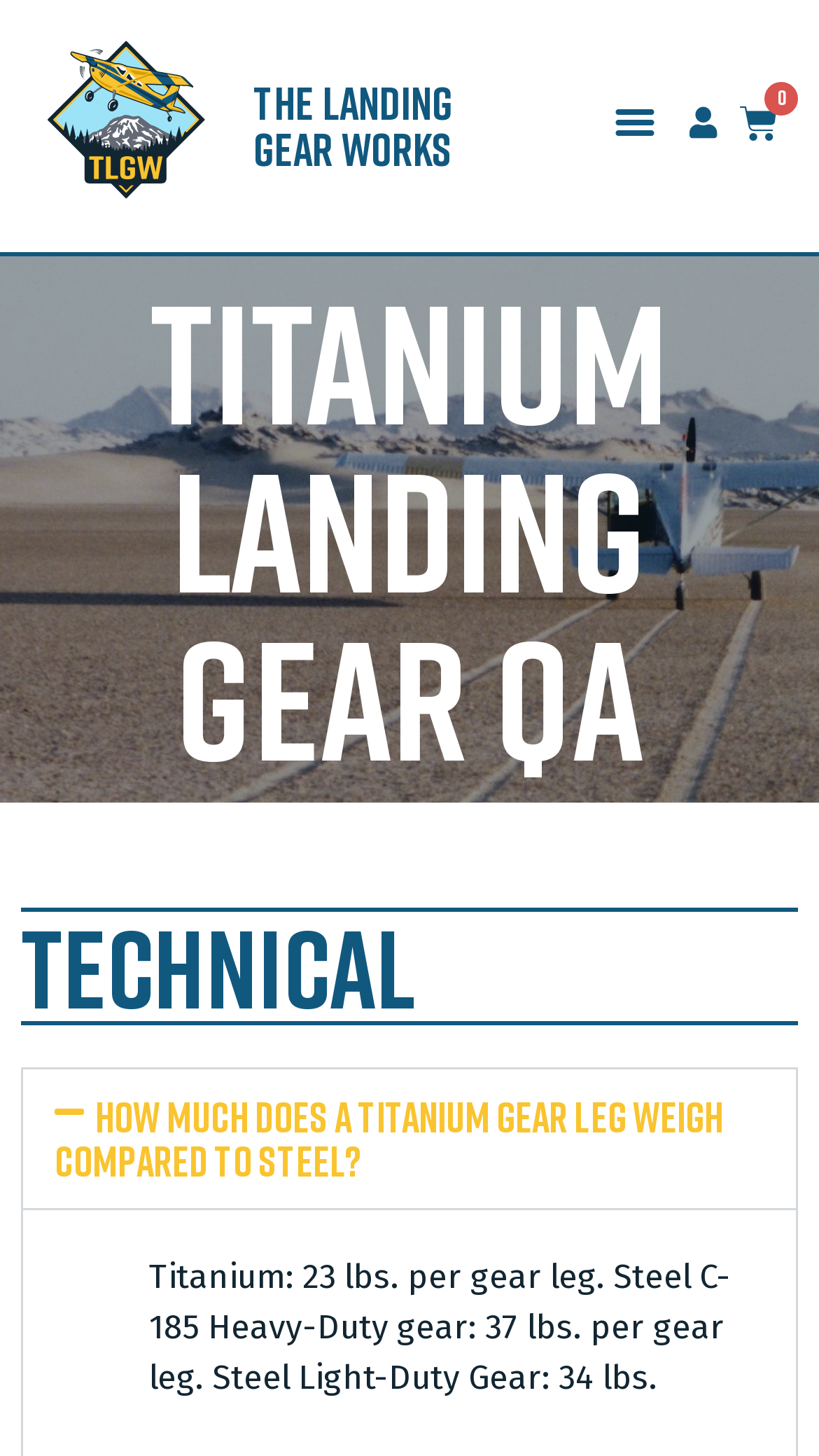Use the details in the image to answer the question thoroughly: 
What is the purpose of the button 'Menu Toggle'?

I inferred this from the presence of a button with the text 'Menu Toggle' and its location in the top-right corner of the webpage, which is a common location for menu toggles.